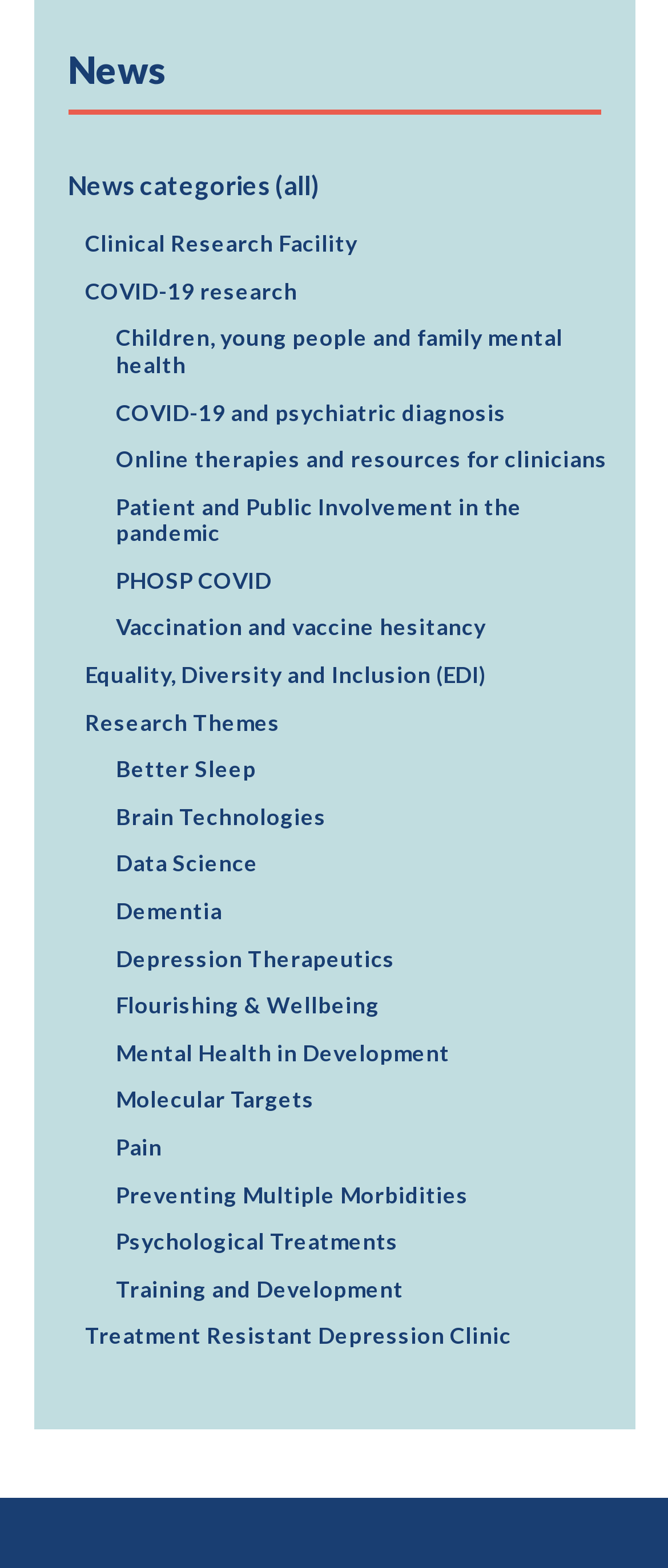Find the bounding box coordinates of the clickable region needed to perform the following instruction: "Learn about COVID-19 research". The coordinates should be provided as four float numbers between 0 and 1, i.e., [left, top, right, bottom].

[0.05, 0.171, 0.95, 0.201]